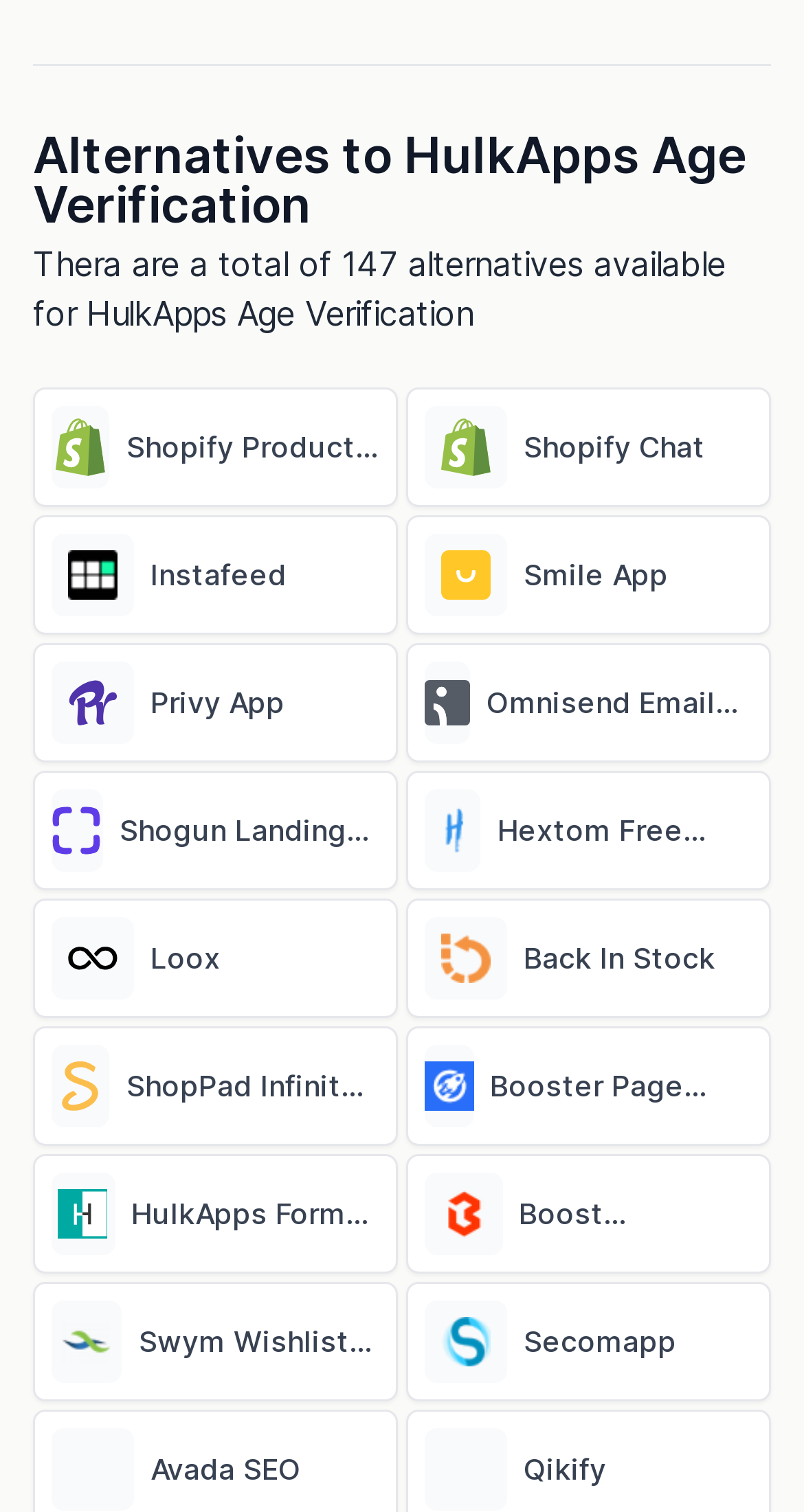Give a one-word or one-phrase response to the question: 
How many alternatives are available for HulkApps Age Verification?

147